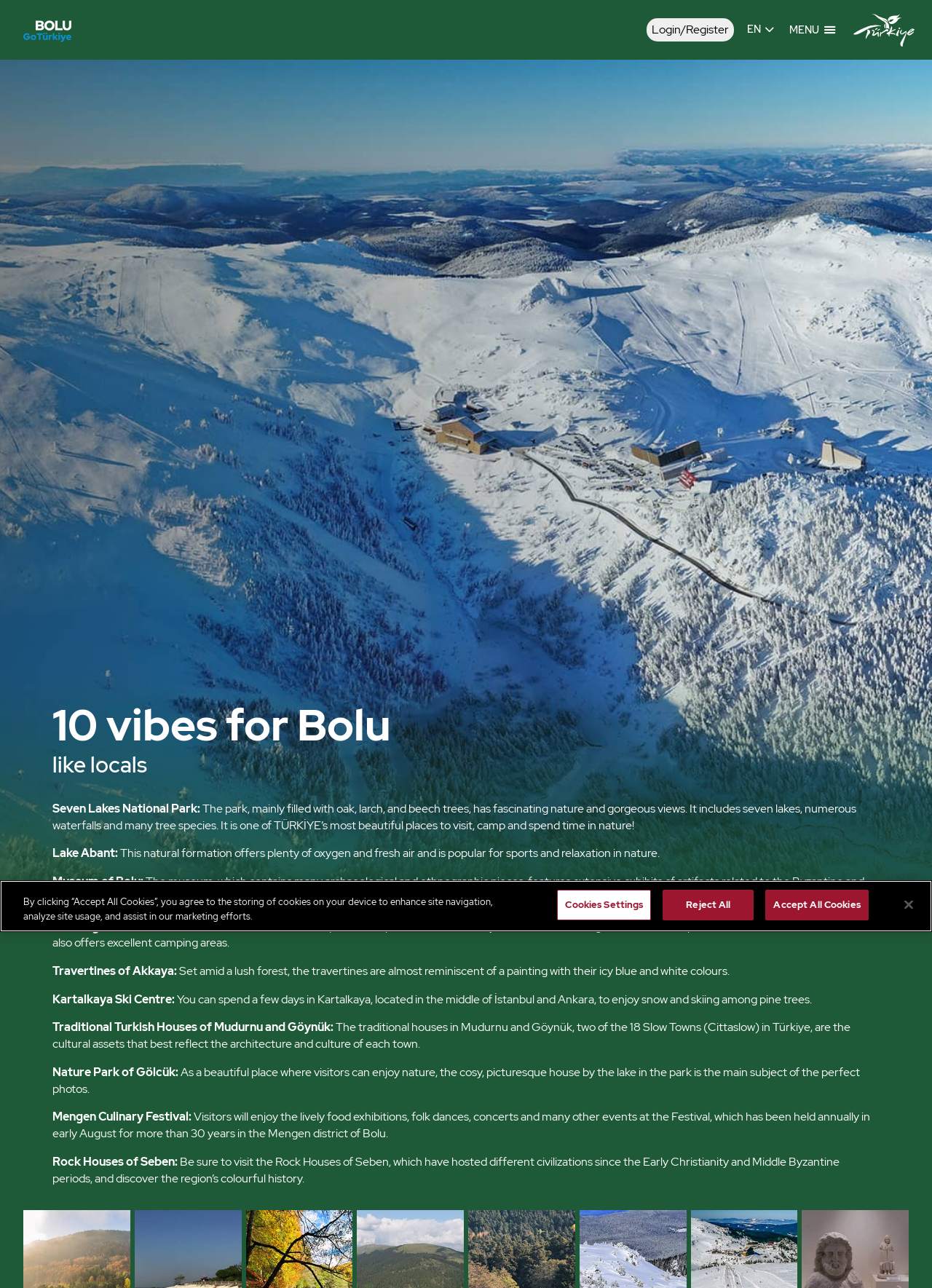Can you show the bounding box coordinates of the region to click on to complete the task described in the instruction: "Click the Login/Register button"?

[0.694, 0.014, 0.788, 0.032]